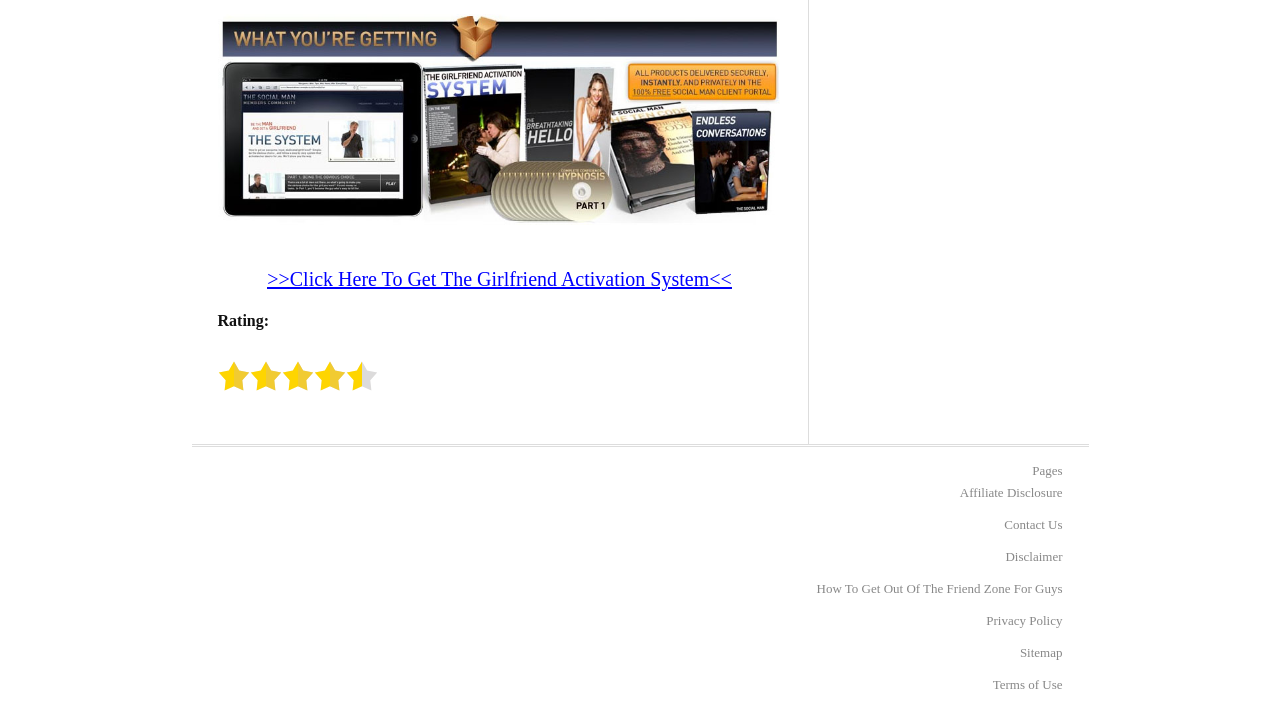Locate the bounding box coordinates of the area that needs to be clicked to fulfill the following instruction: "View Affiliate Disclosure". The coordinates should be in the format of four float numbers between 0 and 1, namely [left, top, right, bottom].

[0.75, 0.673, 0.83, 0.694]